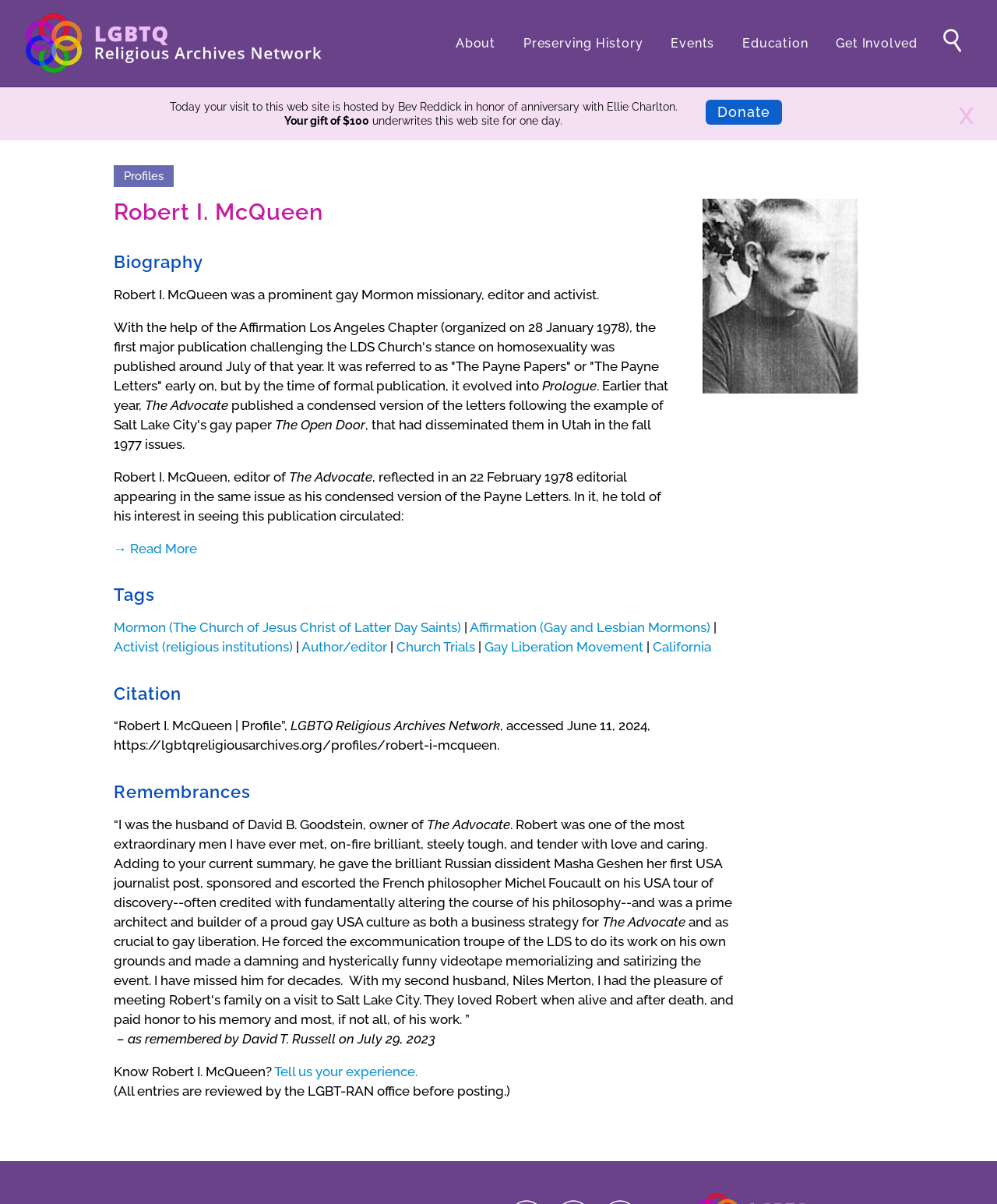What is the name of the person described on this webpage?
Provide a one-word or short-phrase answer based on the image.

Robert I. McQueen